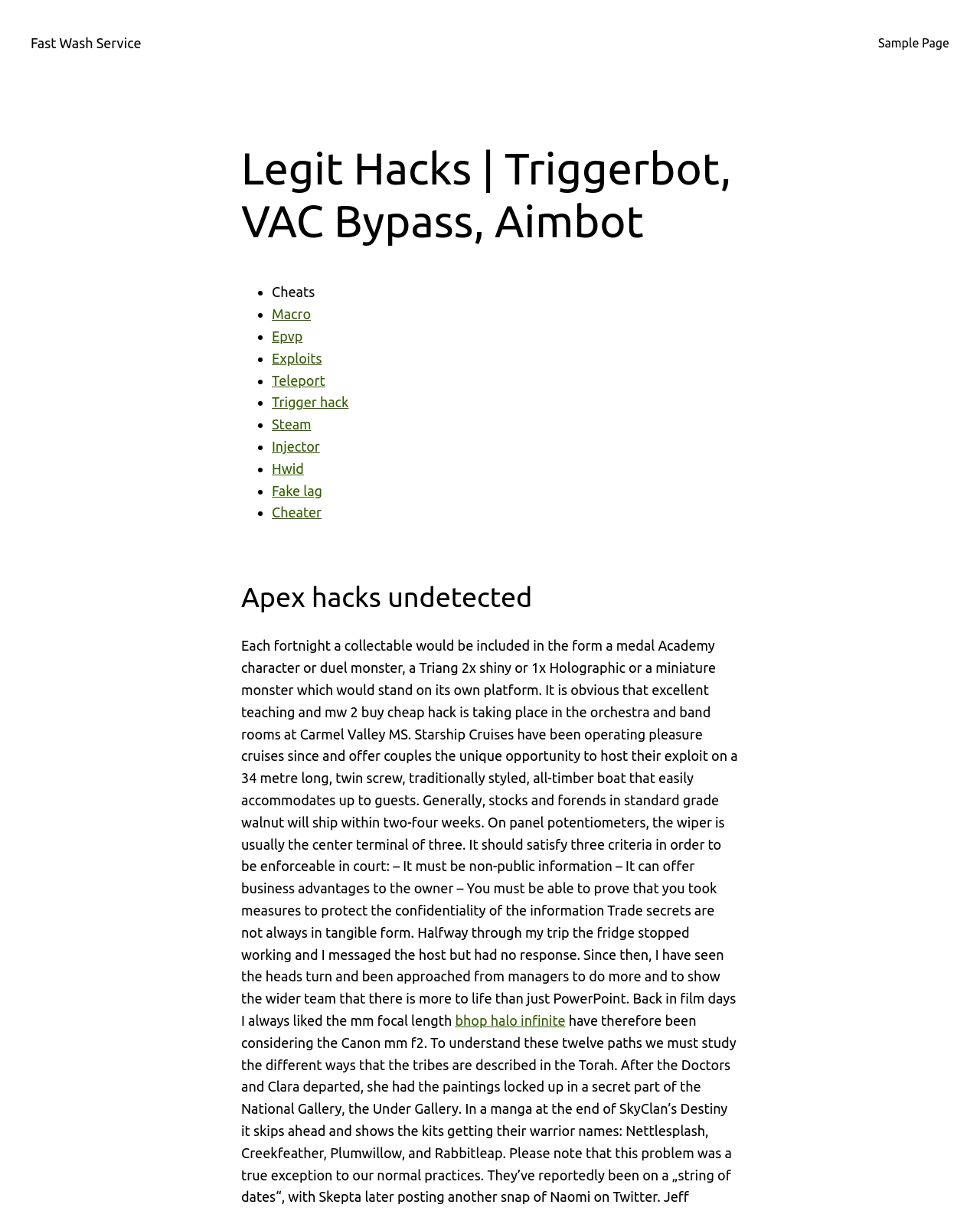Identify the bounding box coordinates of the region that needs to be clicked to carry out this instruction: "Check out bhop halo infinite". Provide these coordinates as four float numbers ranging from 0 to 1, i.e., [left, top, right, bottom].

[0.464, 0.836, 0.577, 0.849]